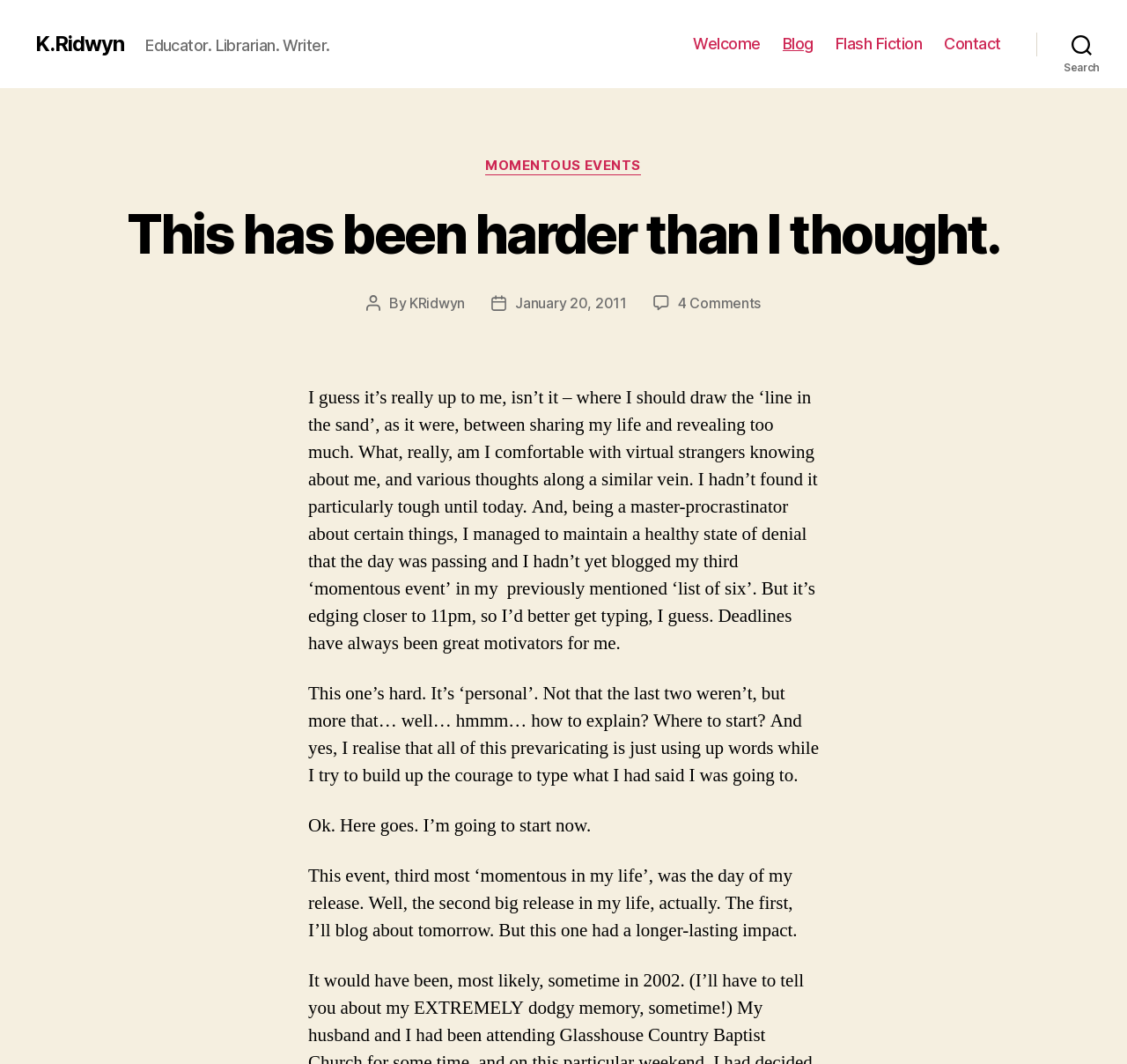Locate the bounding box coordinates of the clickable region to complete the following instruction: "Search for something."

[0.92, 0.023, 1.0, 0.06]